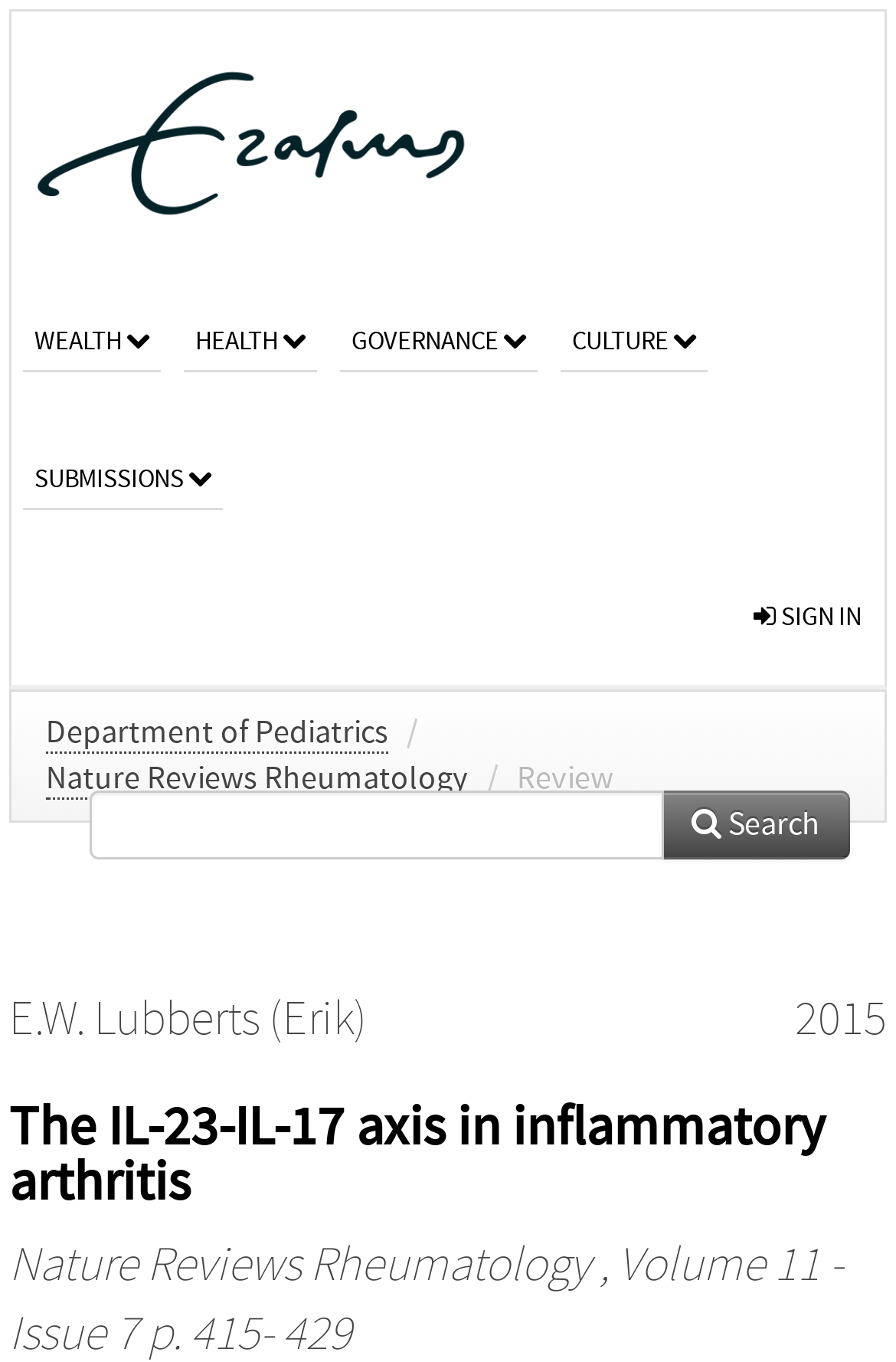What is the name of the university?
Provide a concise answer using a single word or phrase based on the image.

Erasmus University